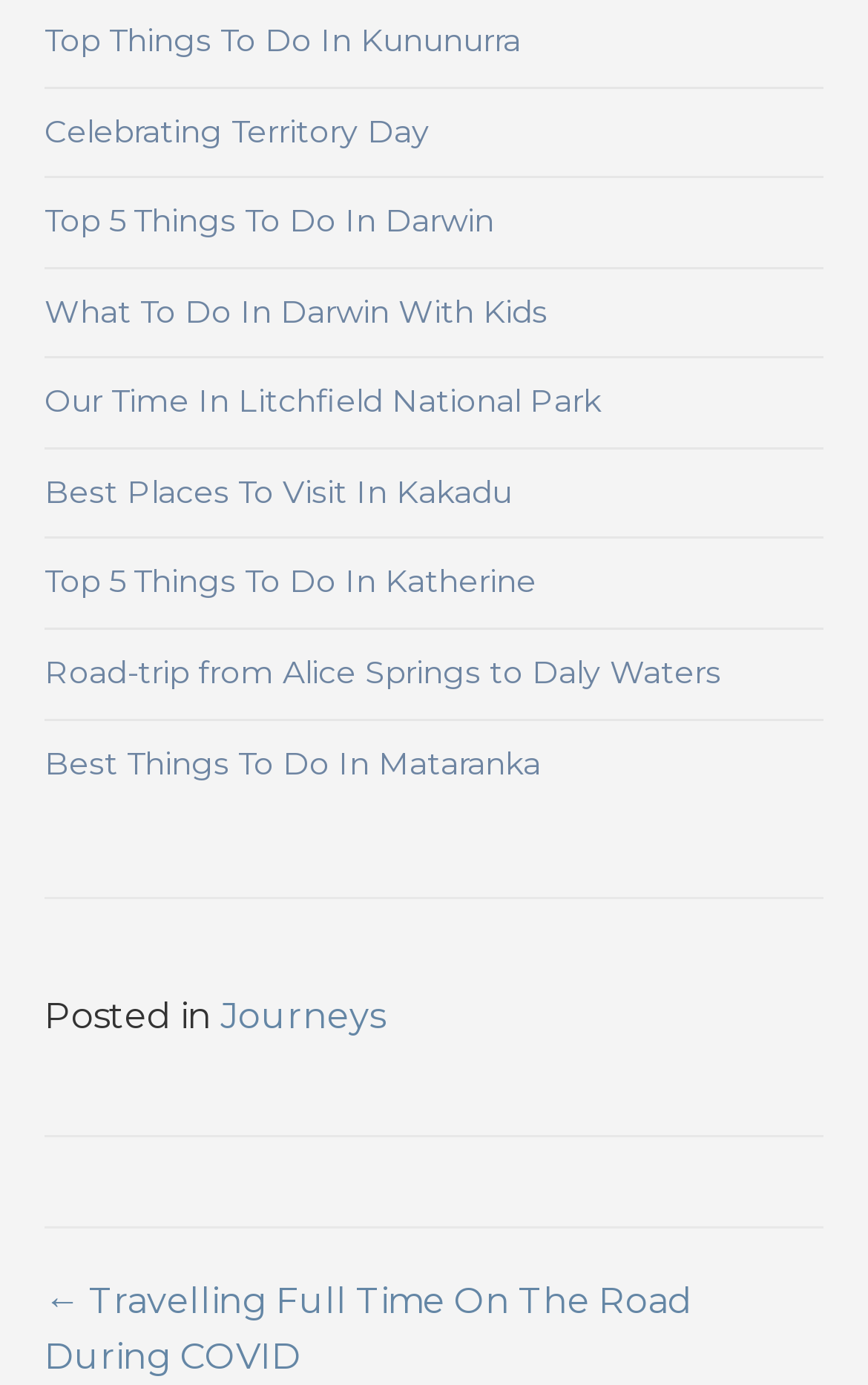Locate the UI element described by Celebrating Territory Day and provide its bounding box coordinates. Use the format (top-left x, top-left y, bottom-right x, bottom-right y) with all values as floating point numbers between 0 and 1.

[0.051, 0.08, 0.495, 0.108]